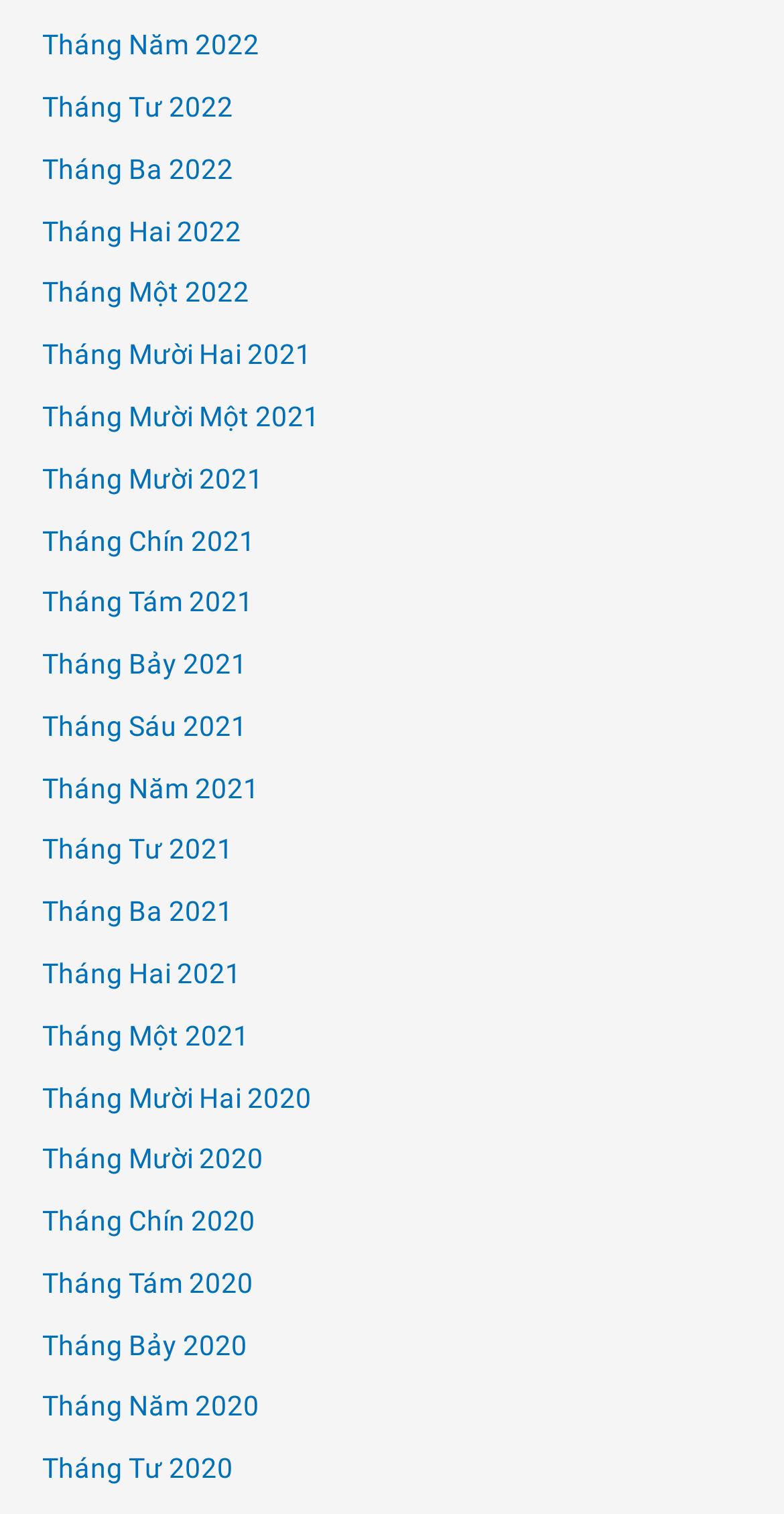Identify the bounding box coordinates of the clickable region necessary to fulfill the following instruction: "view July 2021". The bounding box coordinates should be four float numbers between 0 and 1, i.e., [left, top, right, bottom].

[0.054, 0.428, 0.316, 0.449]